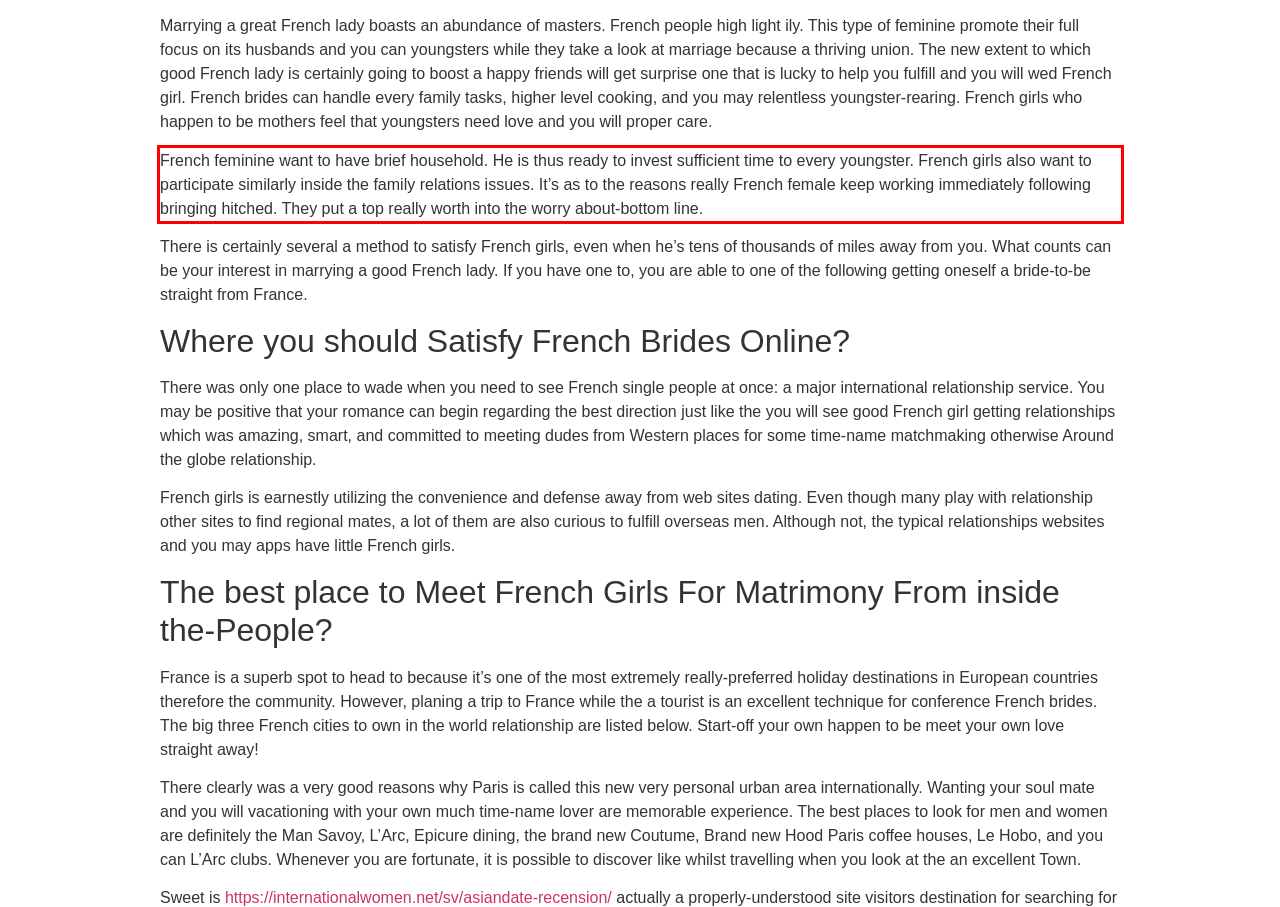Using the webpage screenshot, recognize and capture the text within the red bounding box.

French feminine want to have brief household. He is thus ready to invest sufficient time to every youngster. French girls also want to participate similarly inside the family relations issues. It’s as to the reasons really French female keep working immediately following bringing hitched. They put a top really worth into the worry about-bottom line.